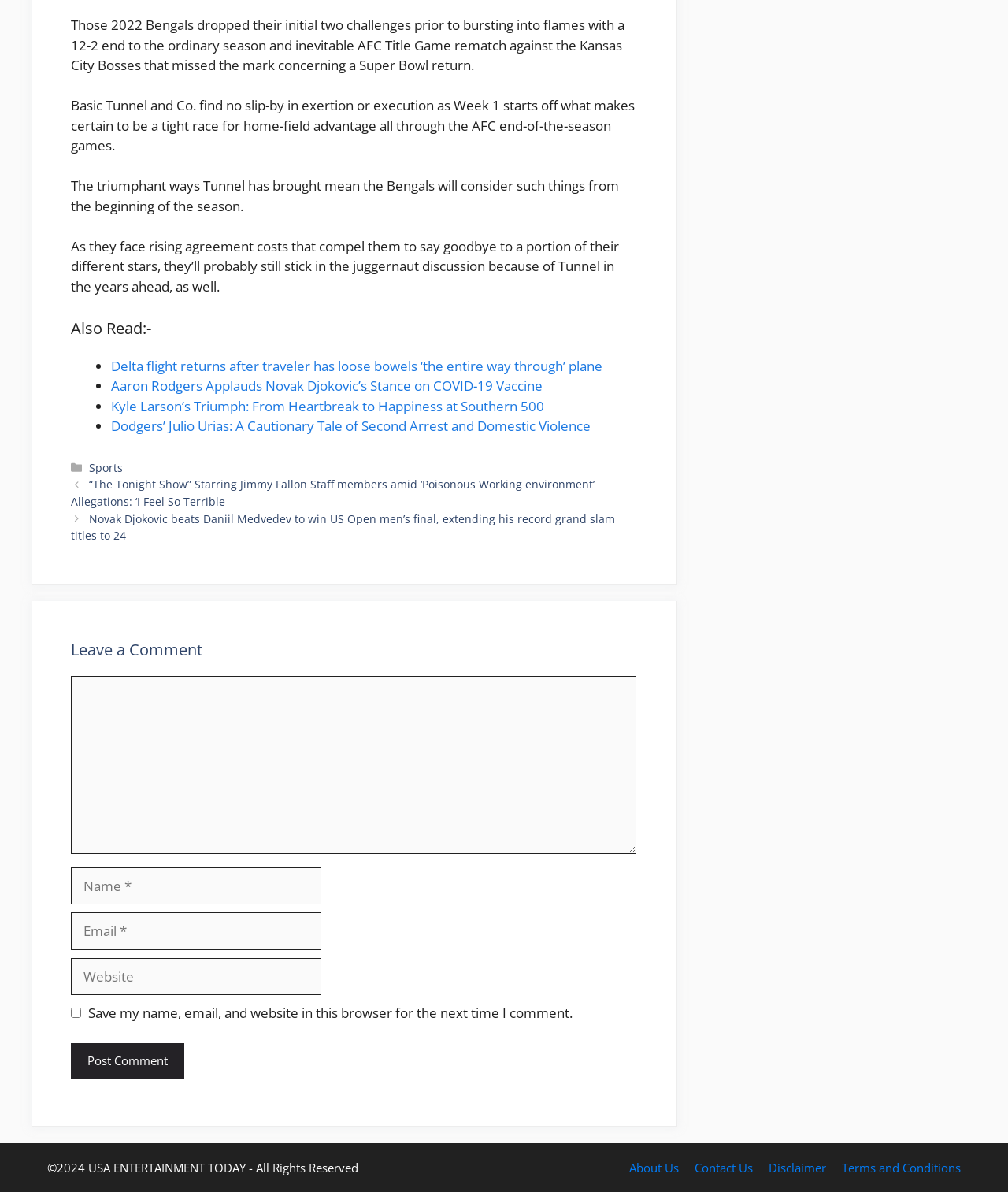What is the topic of the first article?
Please answer using one word or phrase, based on the screenshot.

Bengals